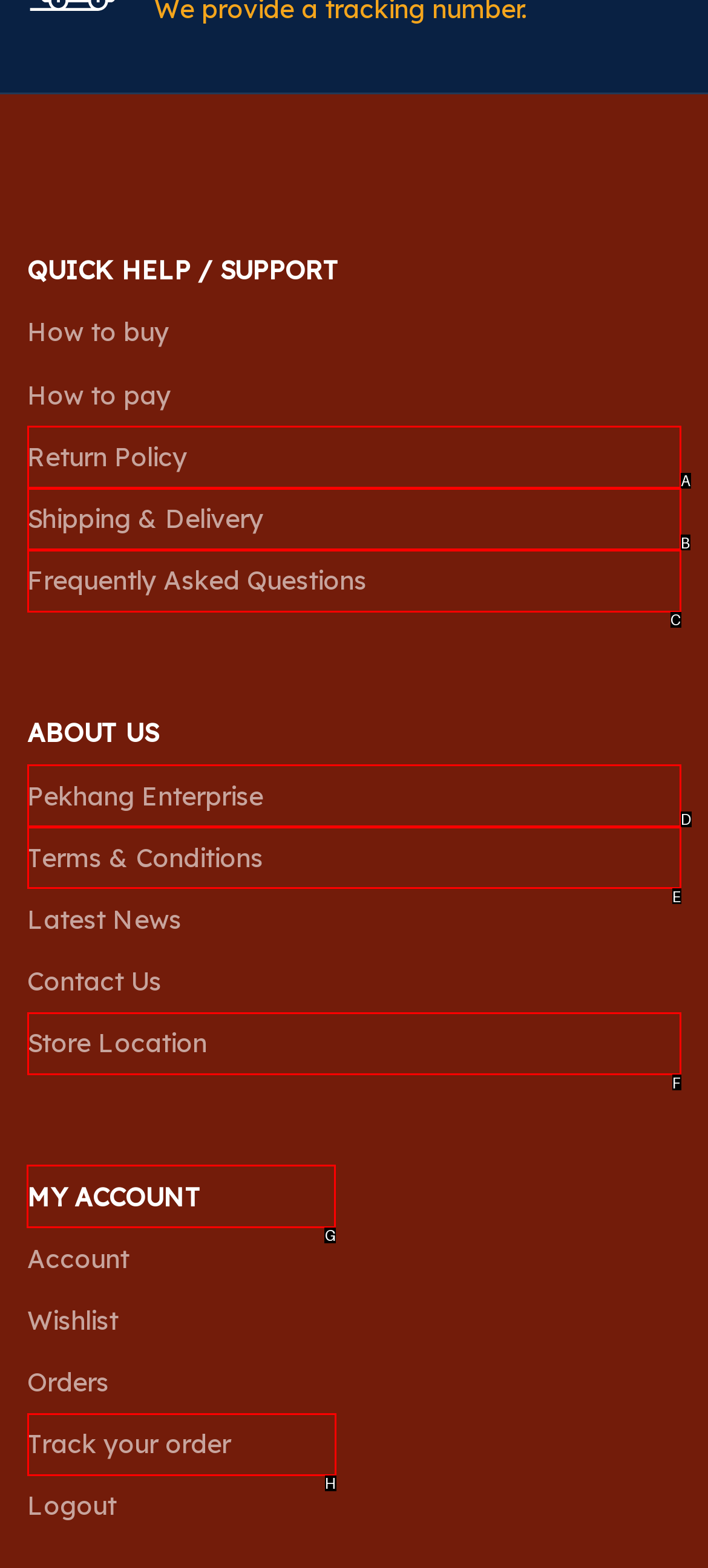Which HTML element should be clicked to complete the following task: Access my account?
Answer with the letter corresponding to the correct choice.

G